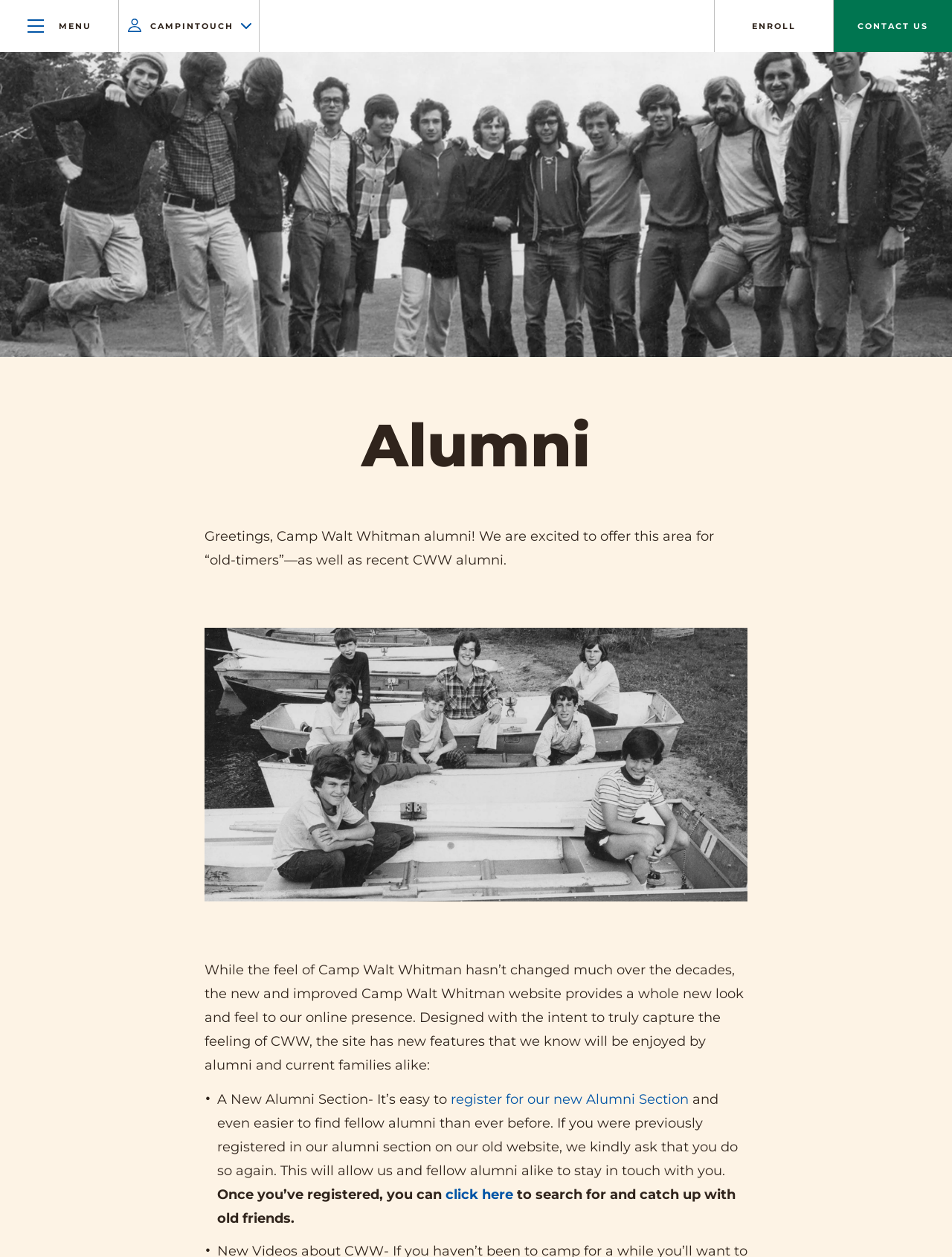Identify the bounding box of the UI element that matches this description: "CWW Songbook".

[0.103, 0.461, 0.291, 0.48]